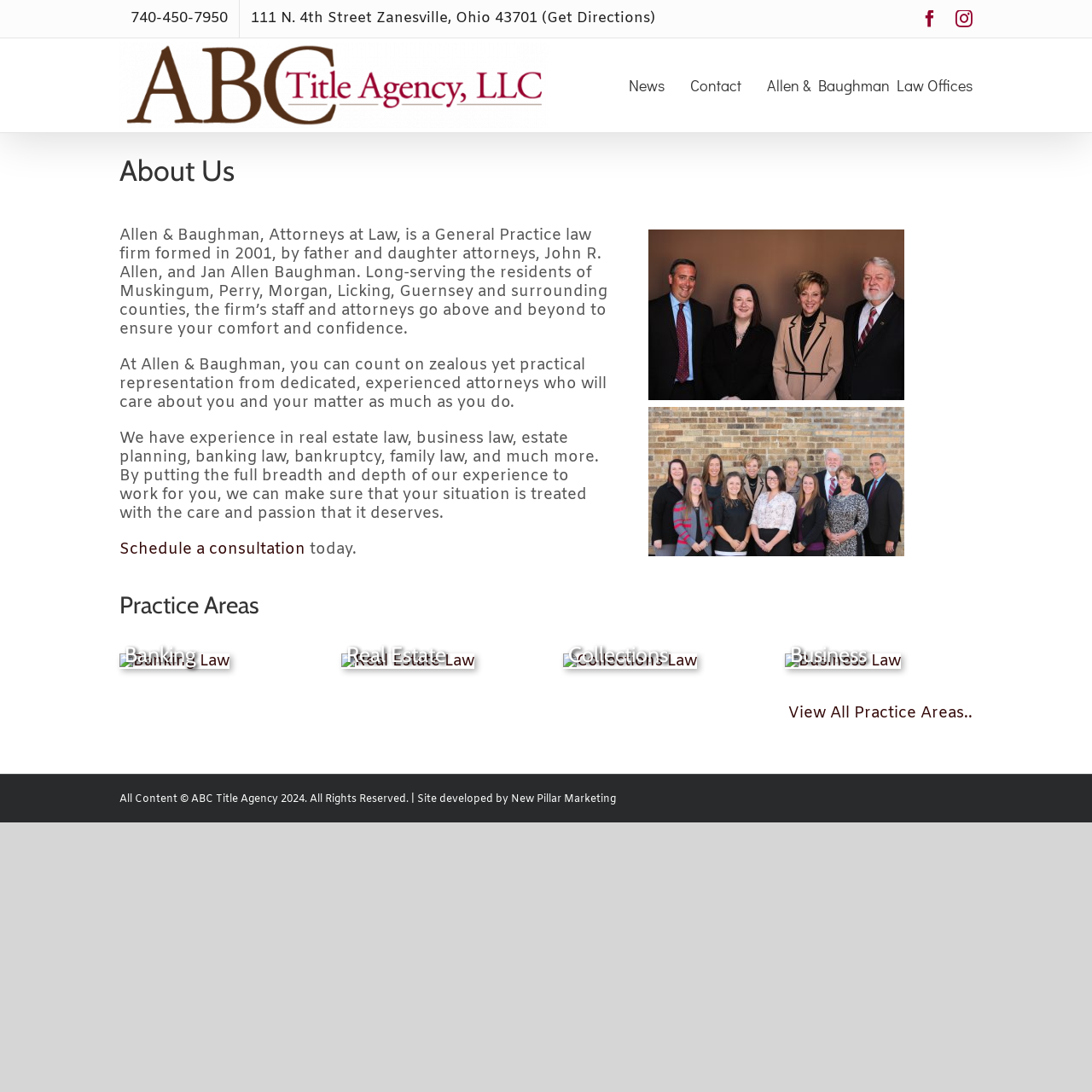Please identify the bounding box coordinates of the element that needs to be clicked to perform the following instruction: "View practice areas".

[0.109, 0.543, 0.891, 0.565]